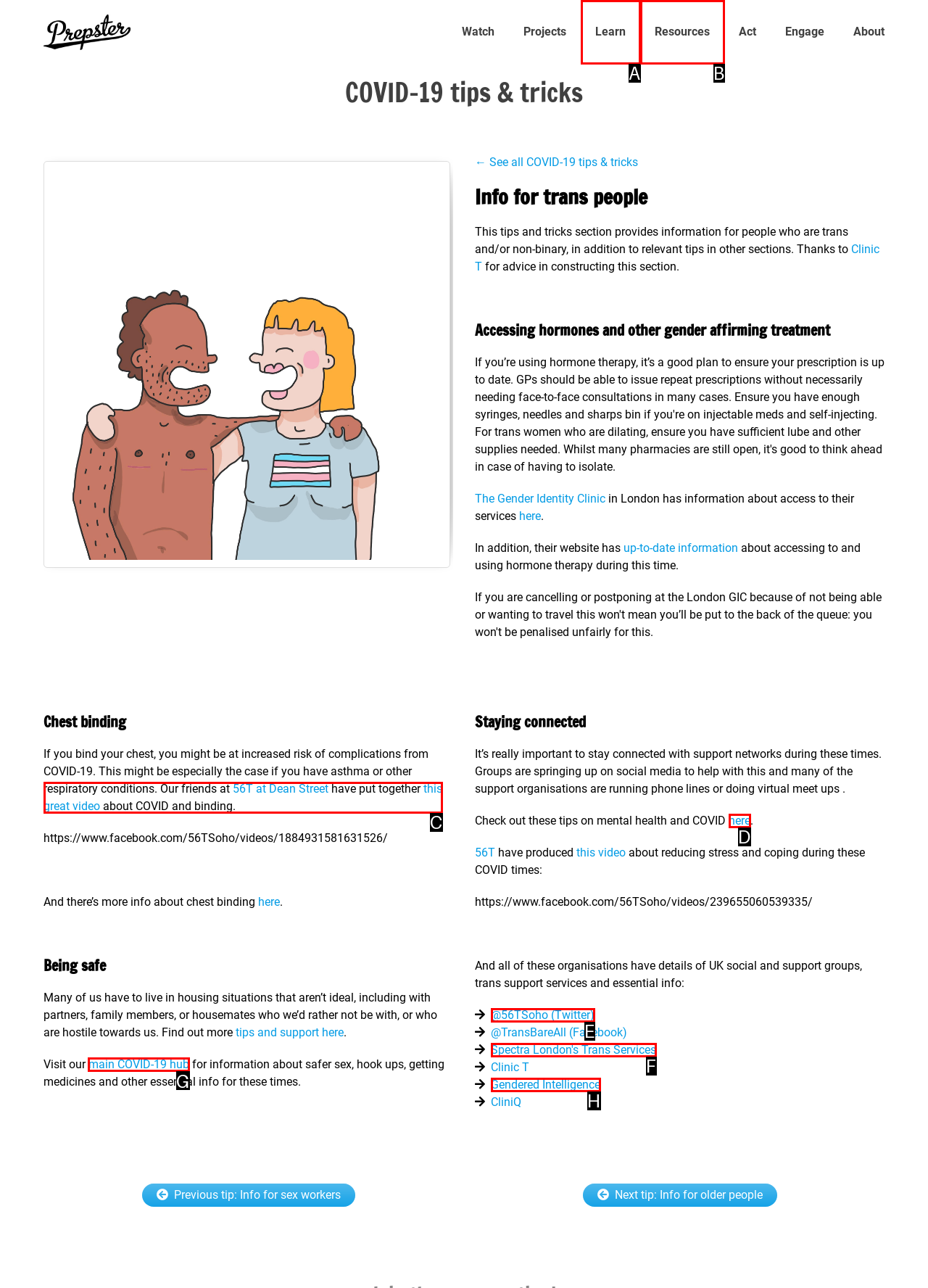Identify the correct UI element to click to follow this instruction: Check out the 'main COVID-19 hub'
Respond with the letter of the appropriate choice from the displayed options.

G